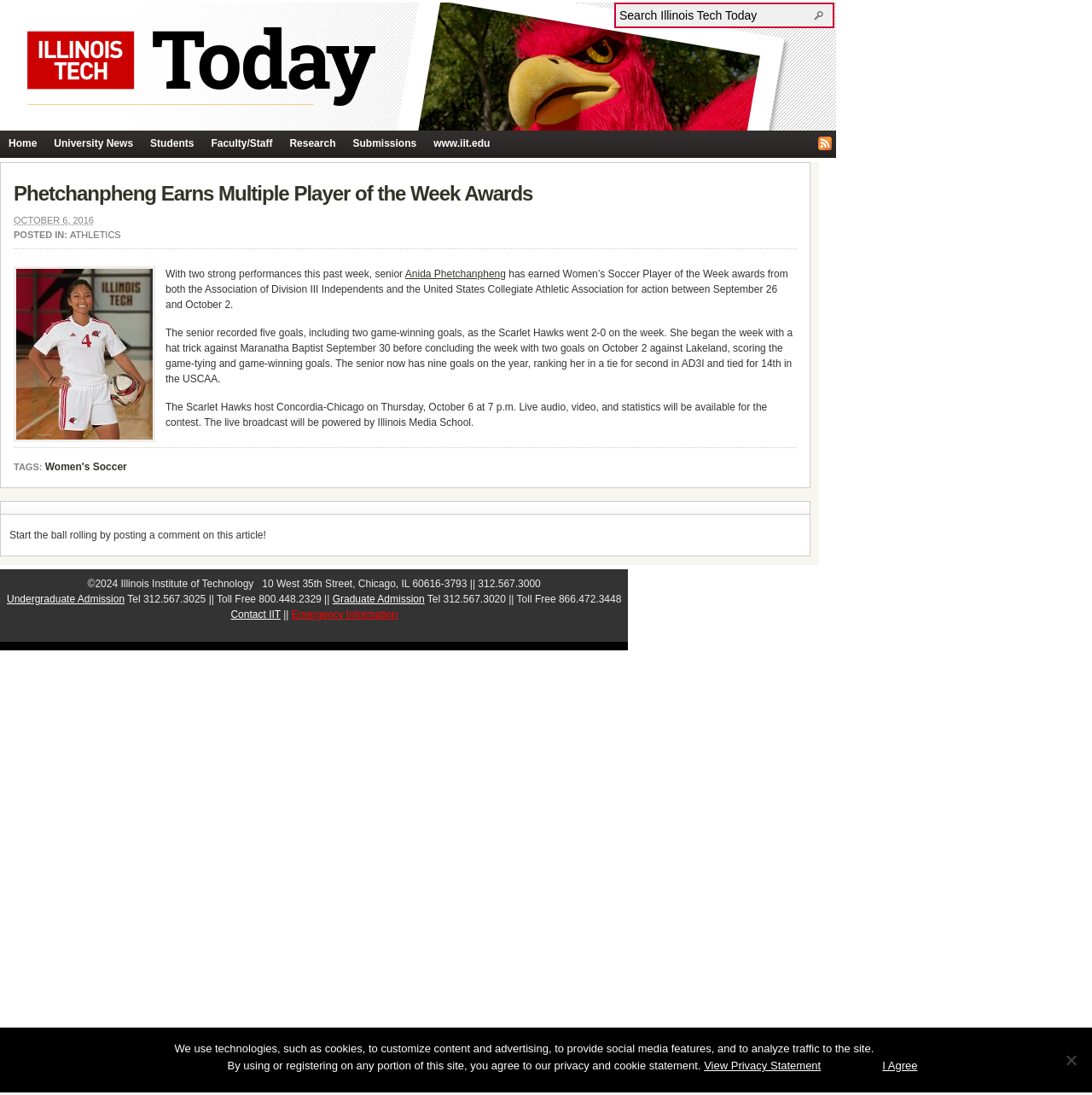Give a concise answer of one word or phrase to the question: 
What is the name of the team Anida Phetchanpheng plays for?

Scarlet Hawks